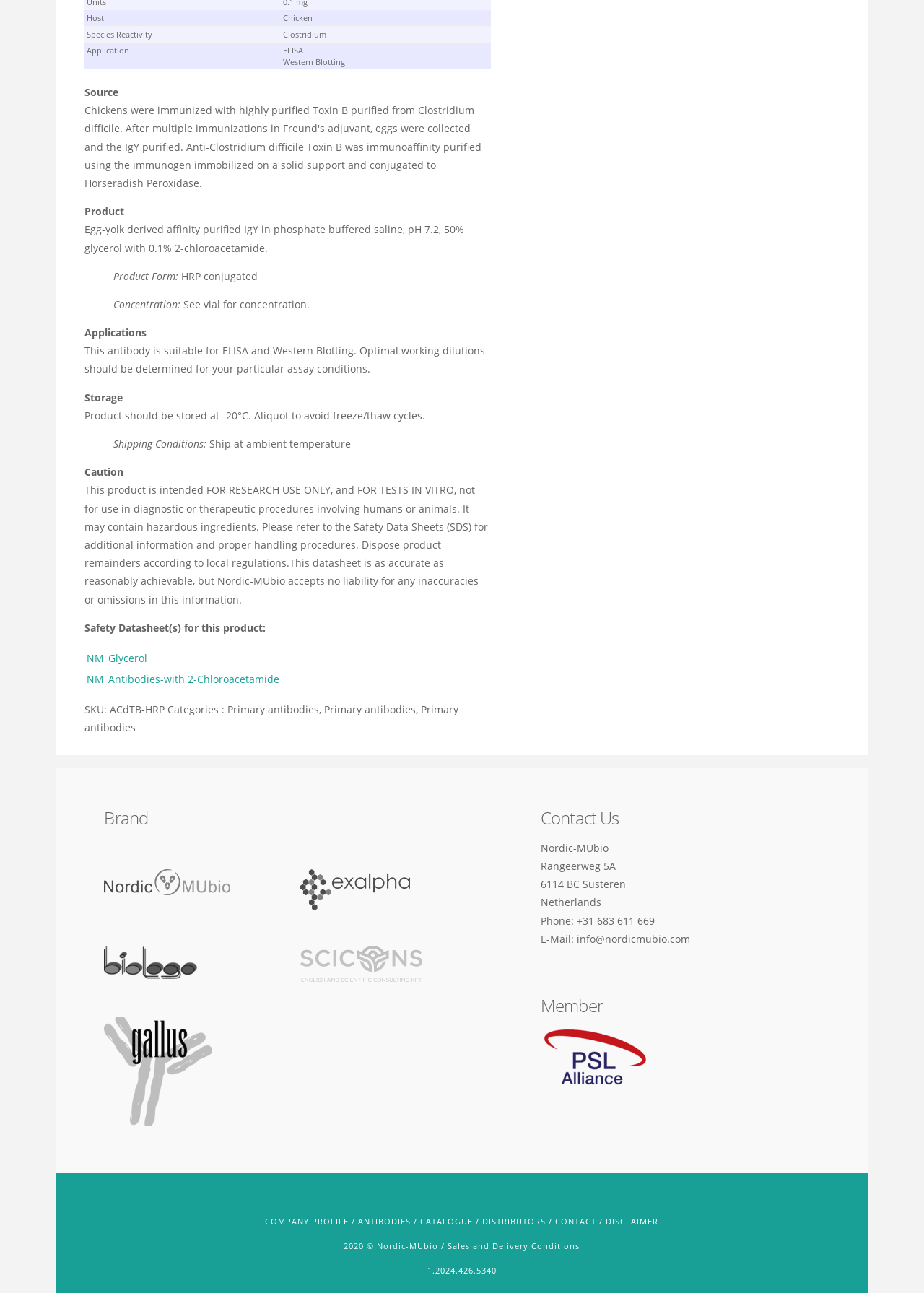Please find the bounding box for the UI component described as follows: "ANTIBODIES".

[0.388, 0.939, 0.445, 0.95]